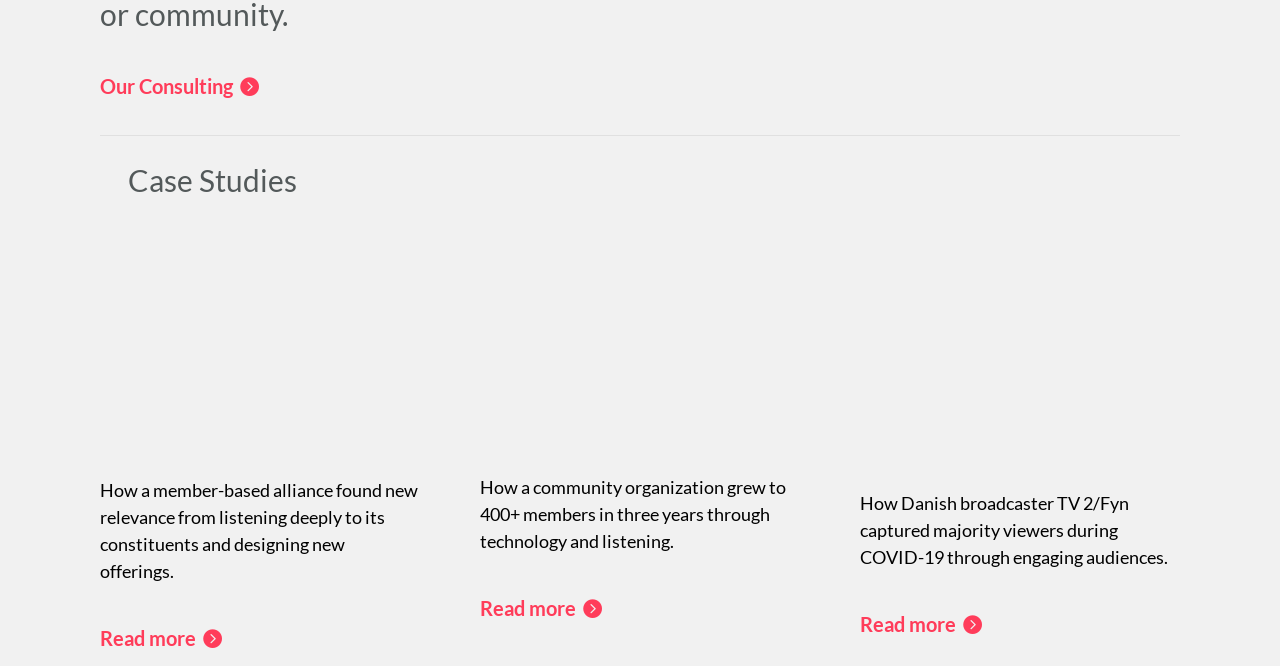How many case studies are presented on this page?
Please analyze the image and answer the question with as much detail as possible.

There are three case studies presented on this page, each with a brief description and a 'Read more' link. This can be inferred from the presence of three StaticText elements with descriptive text and three link elements with the text 'Read more'.